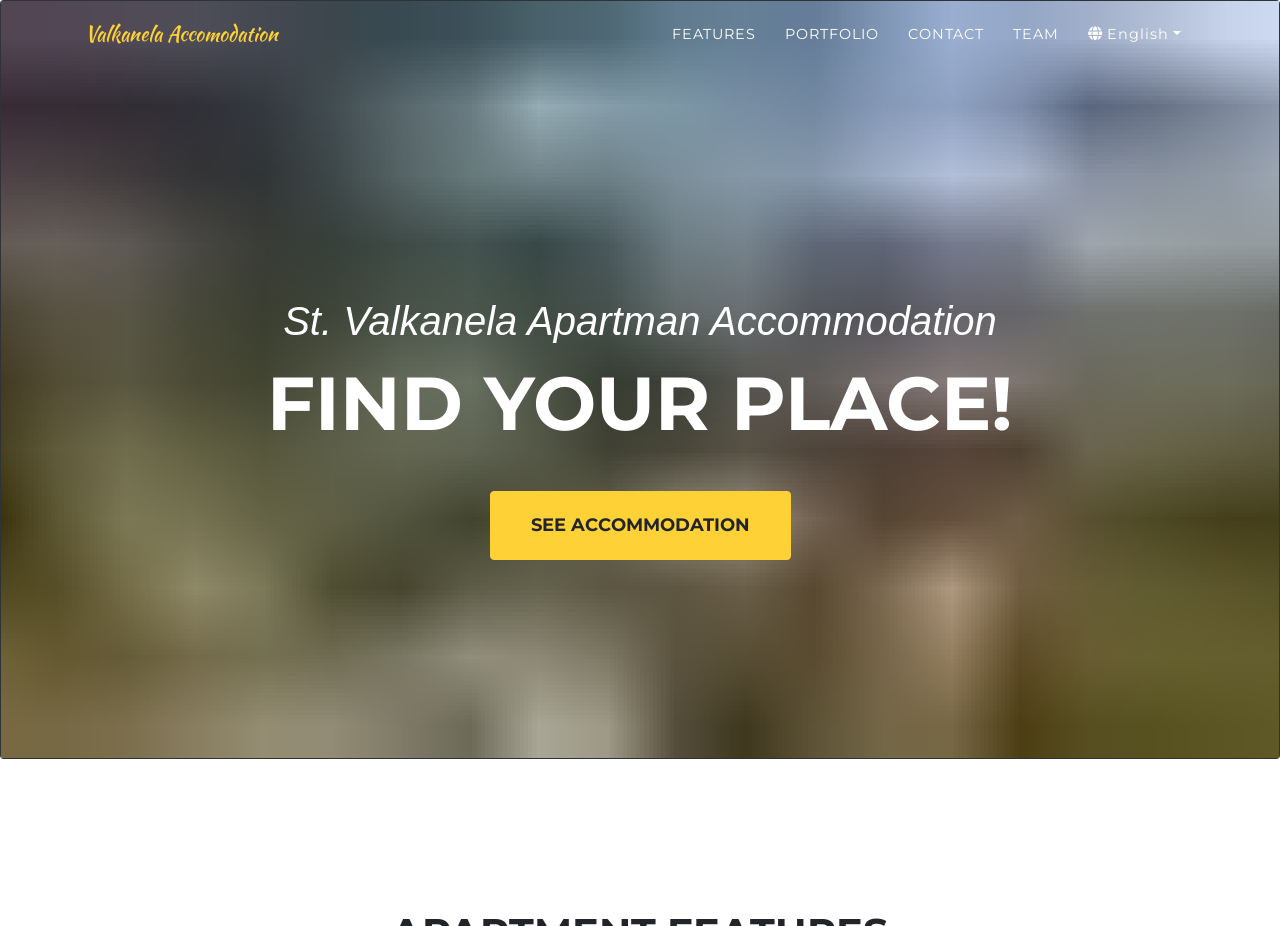Predict the bounding box of the UI element based on the description: "Portfolio". The coordinates should be four float numbers between 0 and 1, formatted as [left, top, right, bottom].

[0.602, 0.009, 0.698, 0.066]